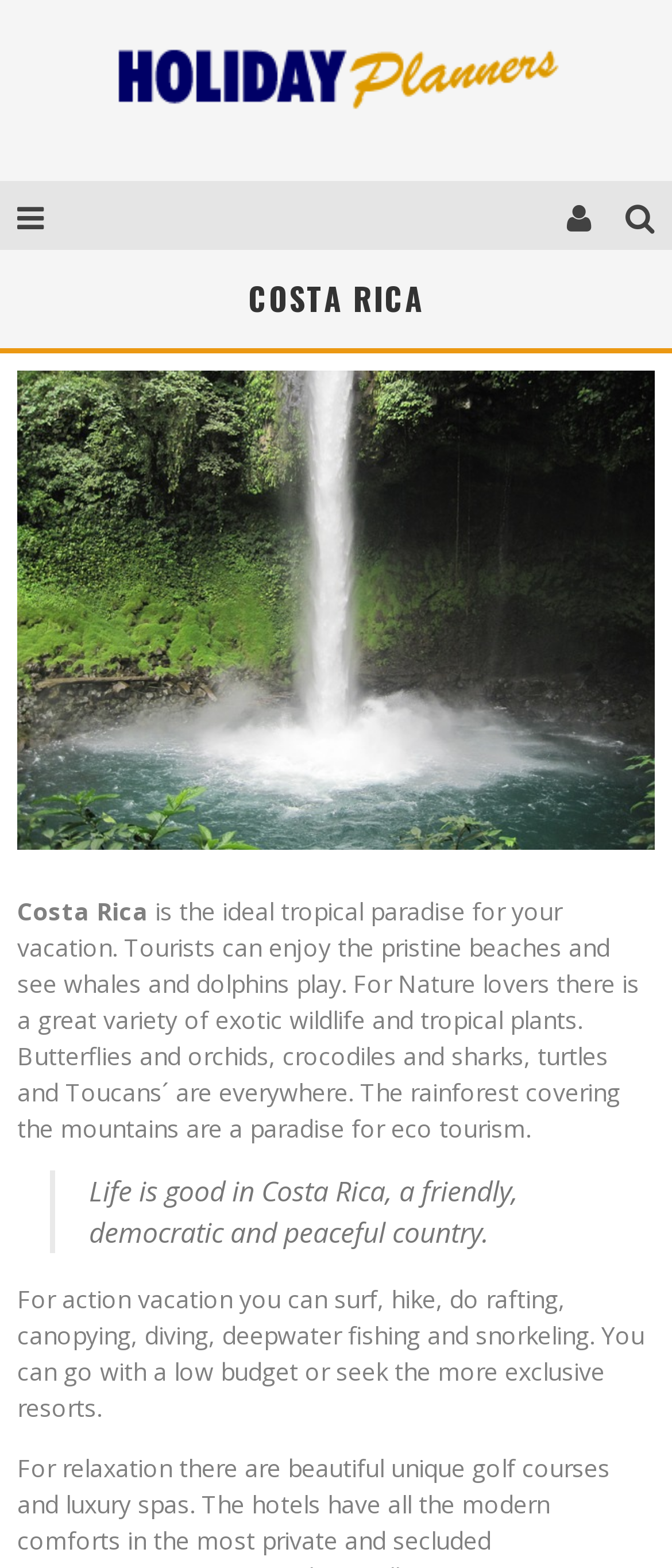Describe all visible elements and their arrangement on the webpage.

The webpage is about Costa Rica as a vacation destination, with a focus on its natural beauty and variety of activities. At the top left of the page, there is a logo of "Holiday Planners" with an image, and next to it, there are three social media links represented by icons. 

Below the logo, there is a large heading "COSTA RICA" that spans almost the entire width of the page. Underneath the heading, there is a brief description of Costa Rica as an ideal tropical paradise, highlighting its pristine beaches, wildlife, and tropical plants. This text is followed by a blockquote that quotes "Life is good in Costa Rica, a friendly, democratic and peaceful country."

Further down, there is another section of text that describes the various action-packed activities that tourists can enjoy in Costa Rica, such as surfing, hiking, and snorkeling, catering to different budgets and preferences. Overall, the webpage presents Costa Rica as a tropical paradise that offers a range of experiences for nature lovers and adventure seekers.